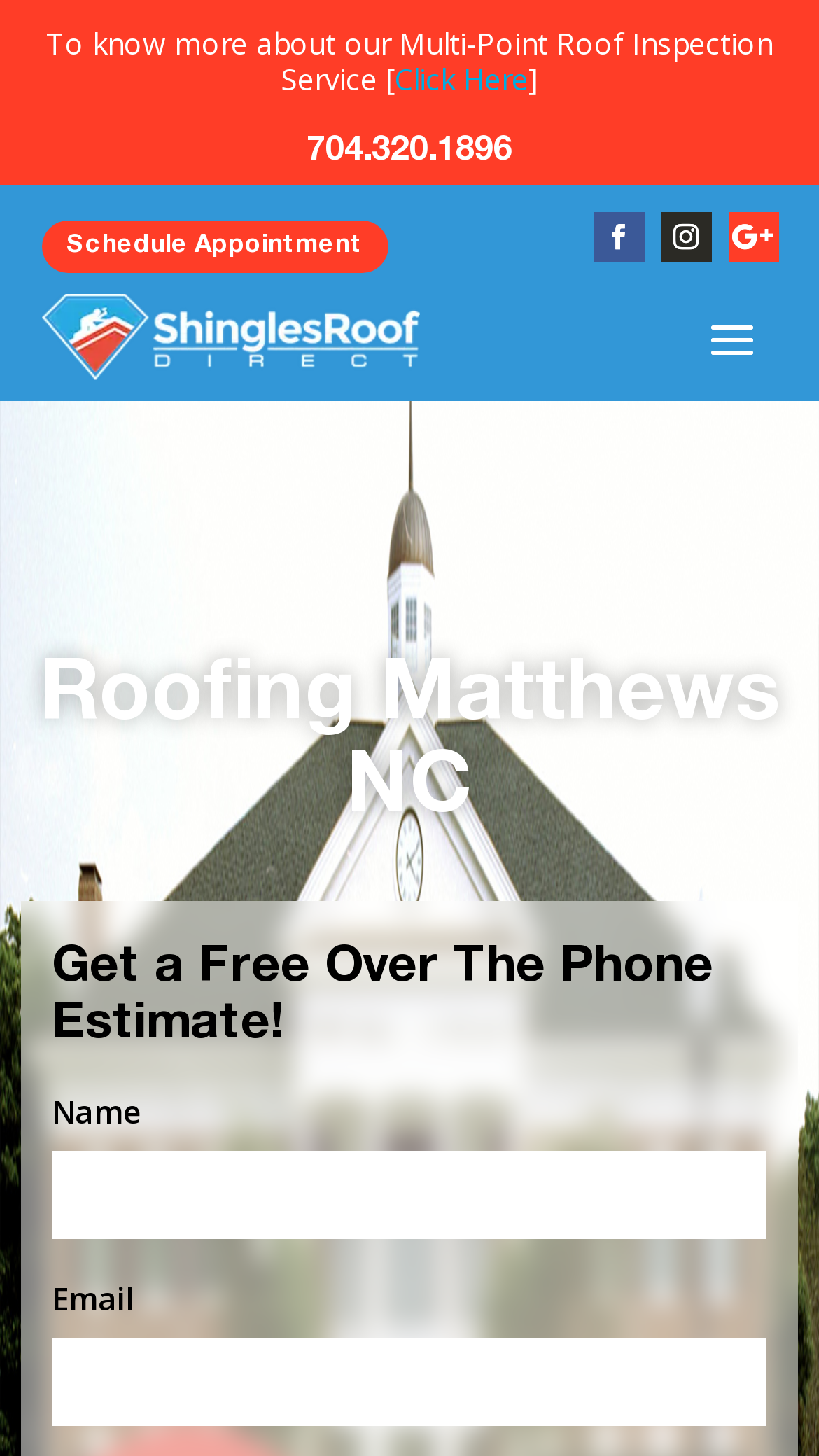Answer the following query with a single word or phrase:
What action can be taken by clicking the 'Schedule Appointment' link?

Schedule an appointment